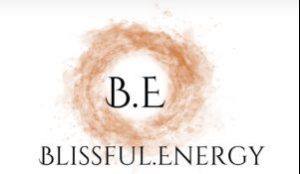Give a detailed explanation of what is happening in the image.

The image features the logo of "Blissful Energy," characterized by a stylish design that encapsulates a sense of tranquility and wellness. At the center, the initials "B.E" are prominently displayed, surrounded by a circular splash of warm, earthy tones, suggesting a harmonious connection to nature and mindfulness. Below the initials, the words "BLISSFUL.ENERGY" are elegantly presented in a refined font, capturing the essence of a holistic yoga practice. This logo embodies the philosophy that true well-being comes from within, reflecting the core values of a yoga community dedicated to personal growth and serenity.